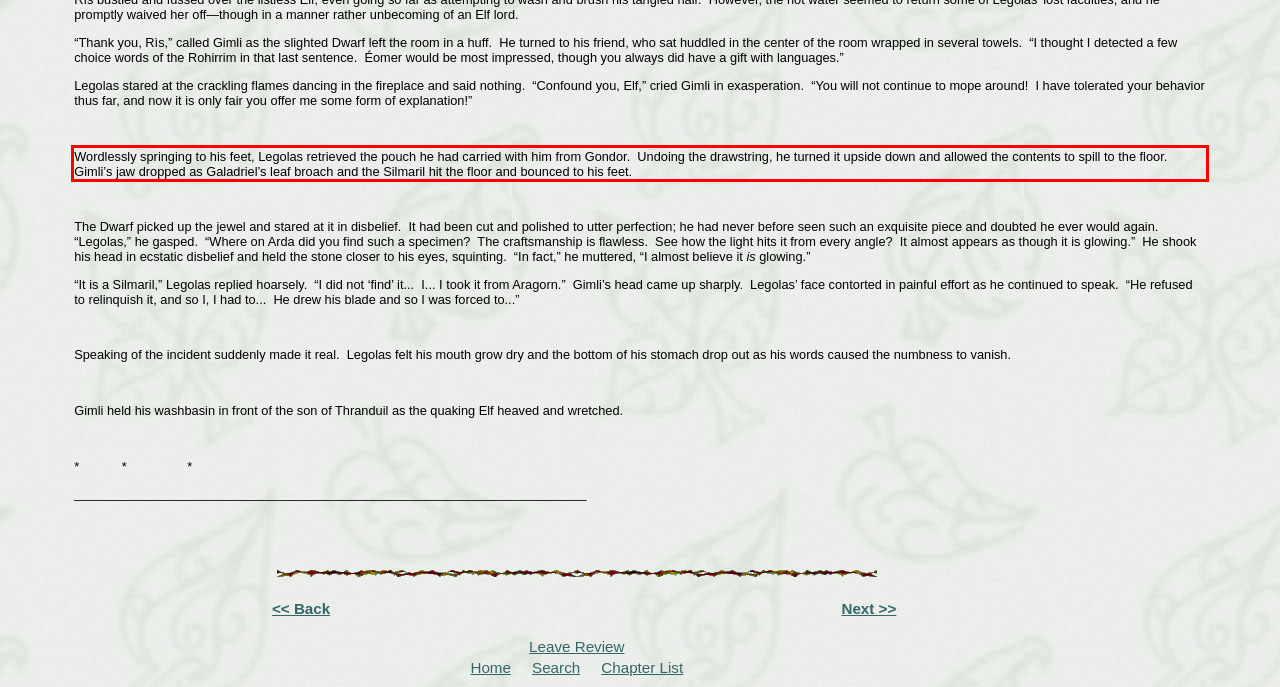You are provided with a screenshot of a webpage that includes a UI element enclosed in a red rectangle. Extract the text content inside this red rectangle.

Wordlessly springing to his feet, Legolas retrieved the pouch he had carried with him from Gondor. Undoing the drawstring, he turned it upside down and allowed the contents to spill to the floor. Gimli’s jaw dropped as Galadriel’s leaf broach and the Silmaril hit the floor and bounced to his feet.